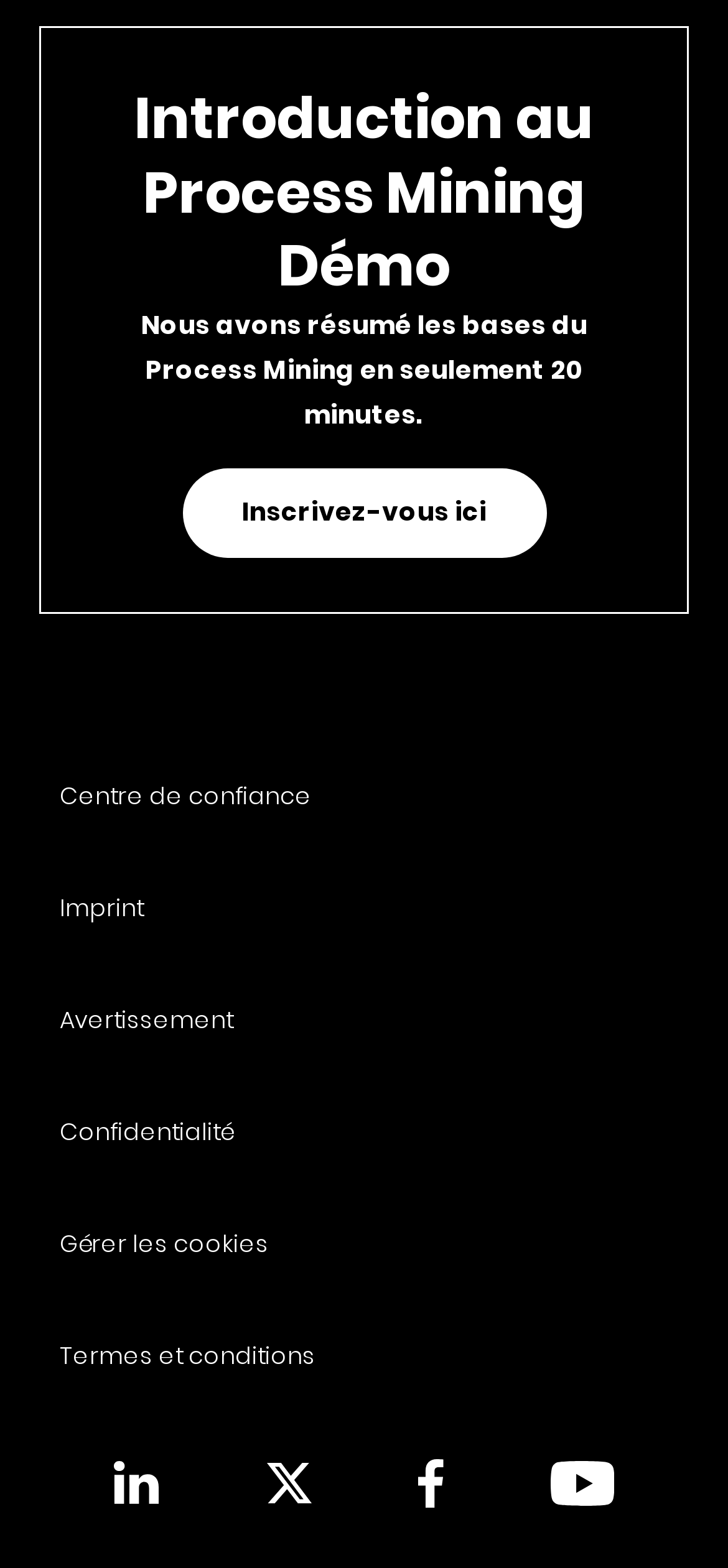Identify the bounding box coordinates for the element that needs to be clicked to fulfill this instruction: "Go to Australian National University homepage". Provide the coordinates in the format of four float numbers between 0 and 1: [left, top, right, bottom].

None